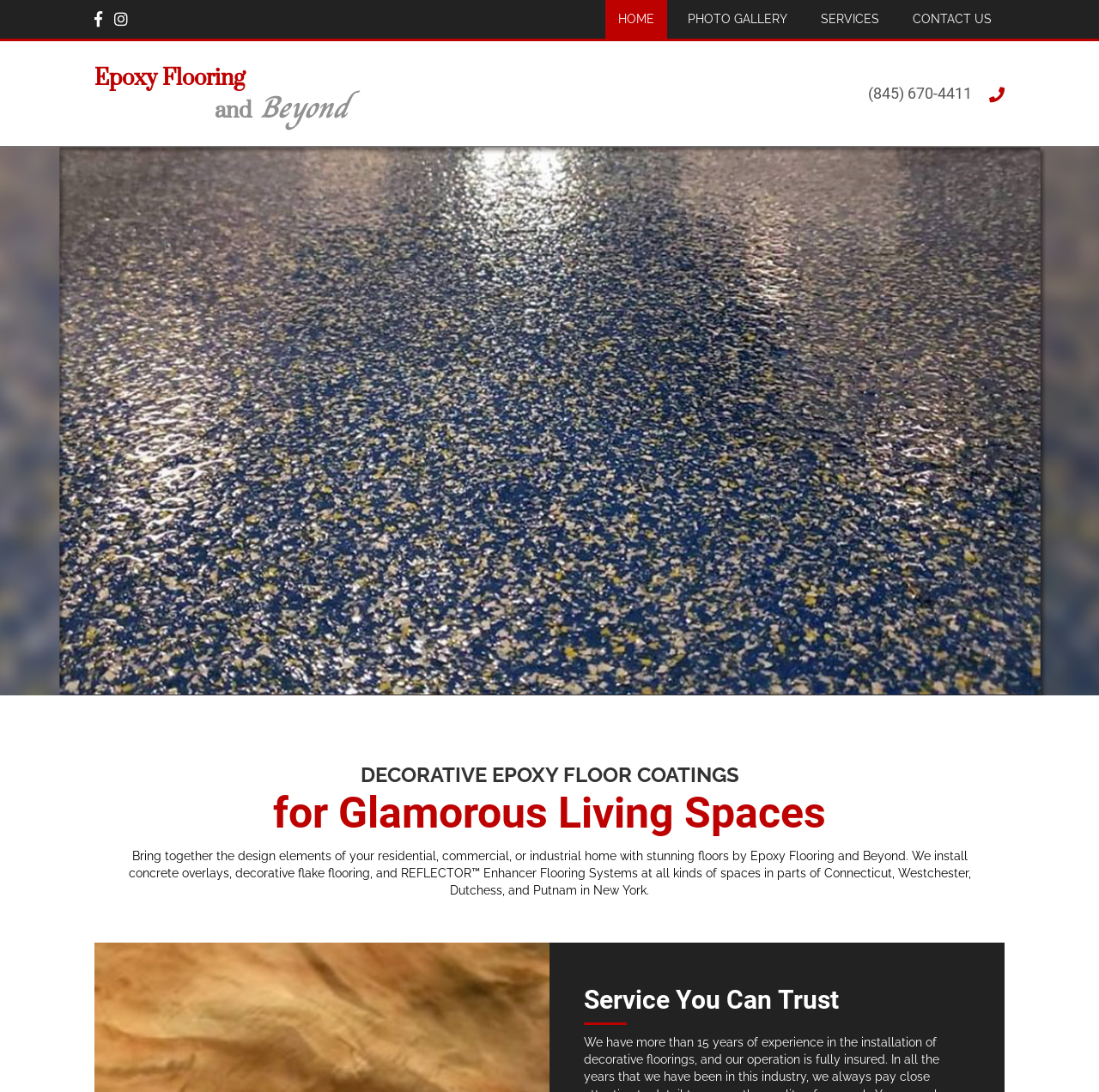Using the format (top-left x, top-left y, bottom-right x, bottom-right y), and given the element description, identify the bounding box coordinates within the screenshot: Epoxy Flooring and Beyond

[0.086, 0.045, 0.316, 0.126]